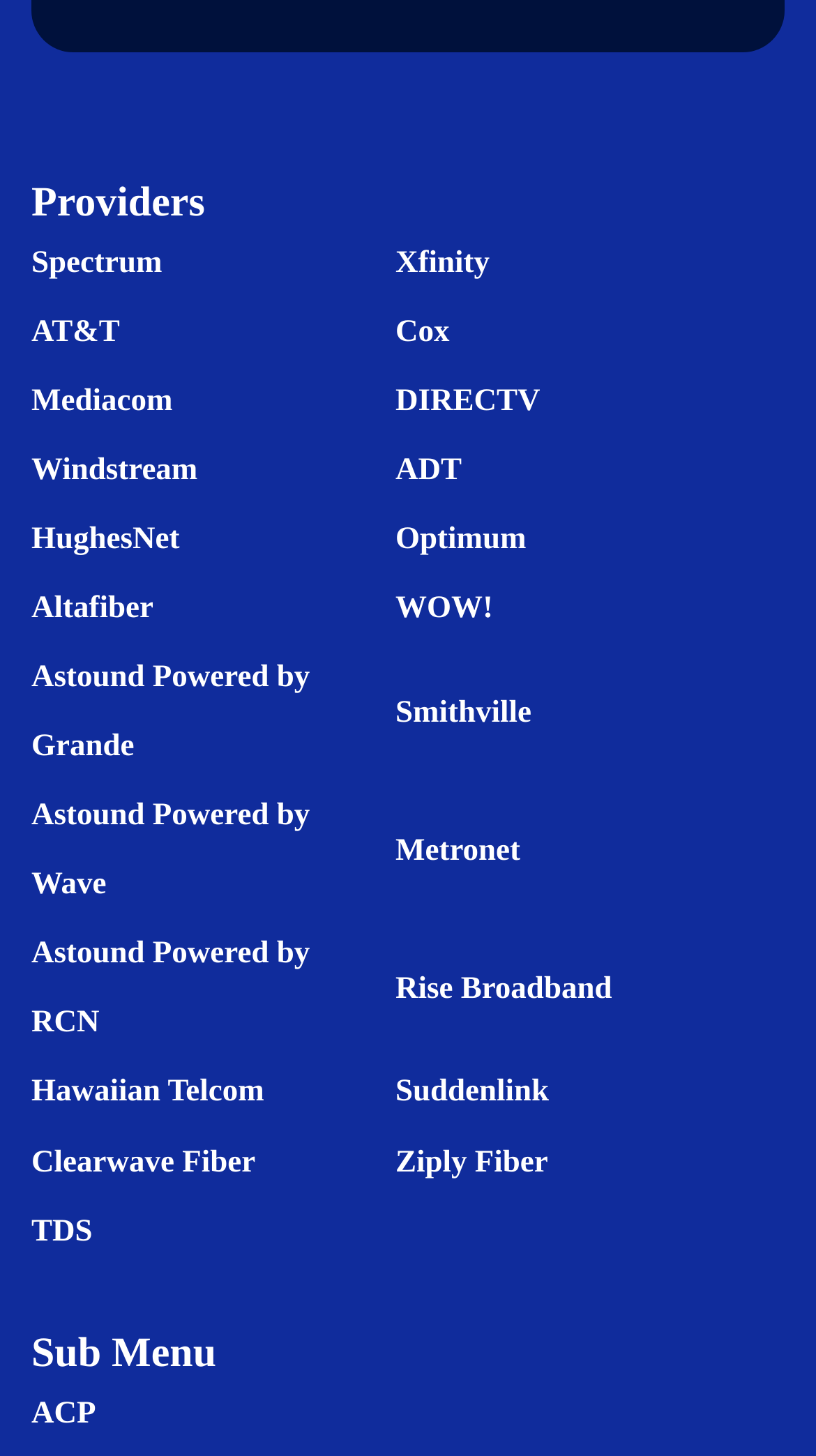Please identify the bounding box coordinates of the element that needs to be clicked to perform the following instruction: "Click on Spectrum".

[0.038, 0.169, 0.199, 0.192]